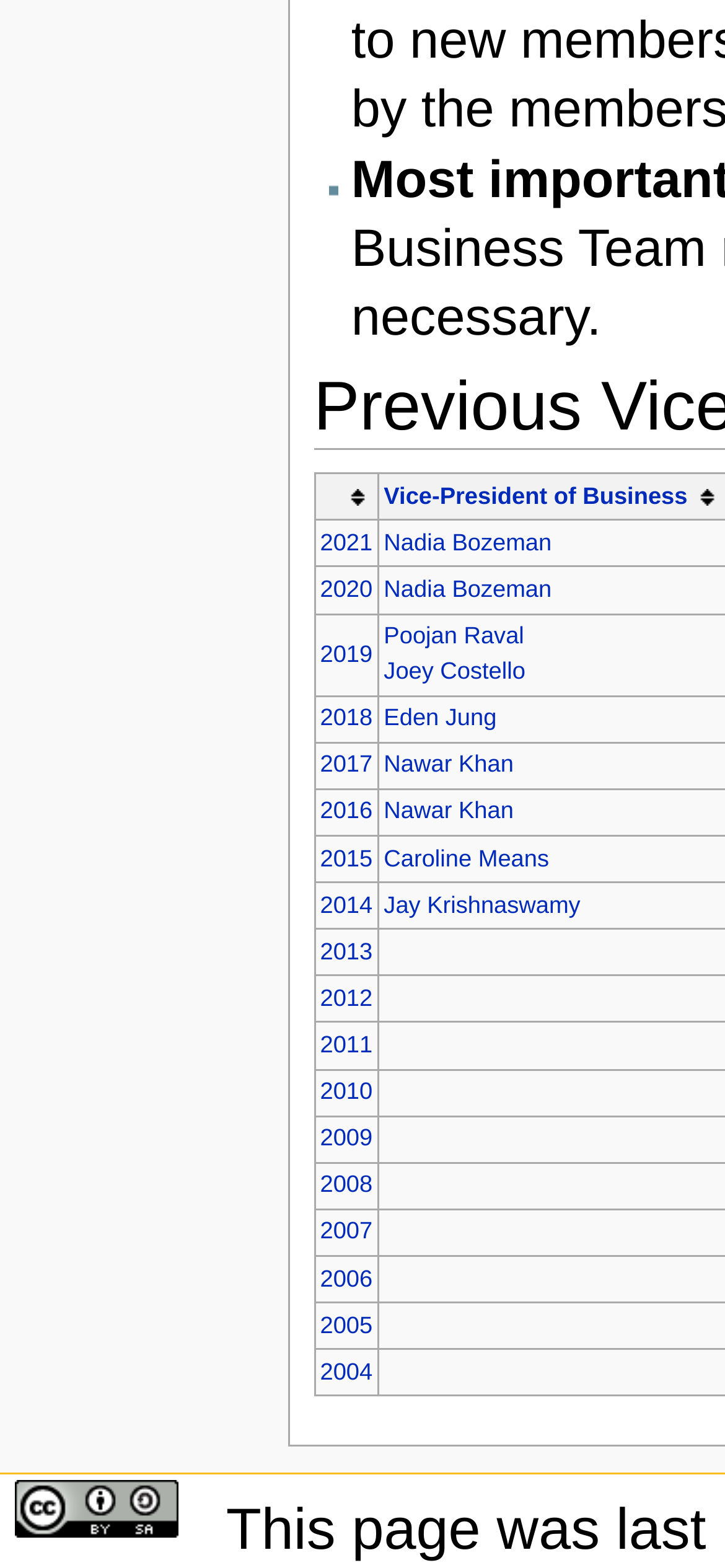Please provide a detailed answer to the question below based on the screenshot: 
Who was the Vice-President of Business in 2019?

The Vice-President of Business in 2019 can be determined by looking at the gridcell element with text '2019' and the link element with text 'Poojan Raval'.